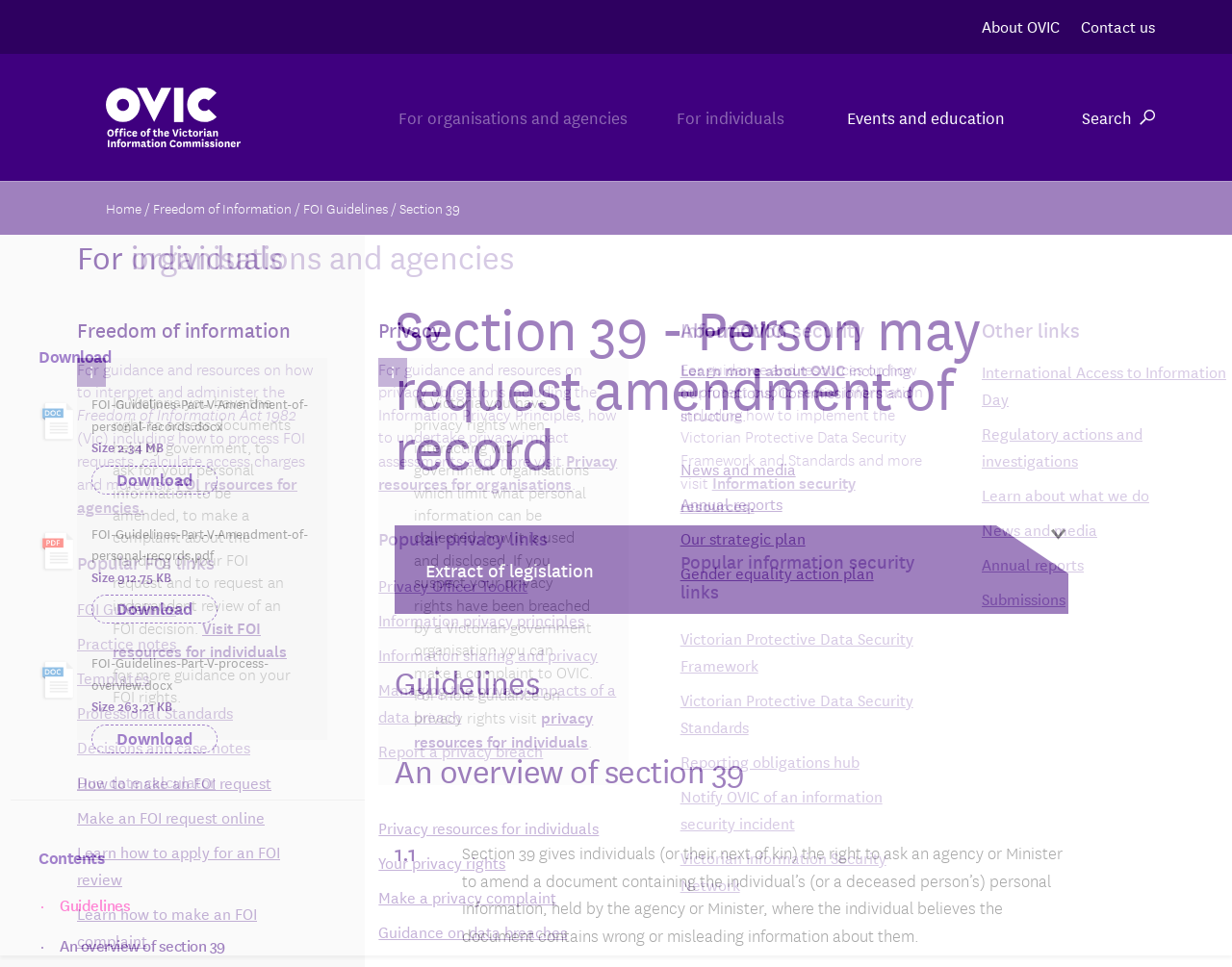Locate the bounding box coordinates of the element you need to click to accomplish the task described by this instruction: "Download FOI Guidelines".

[0.074, 0.481, 0.177, 0.511]